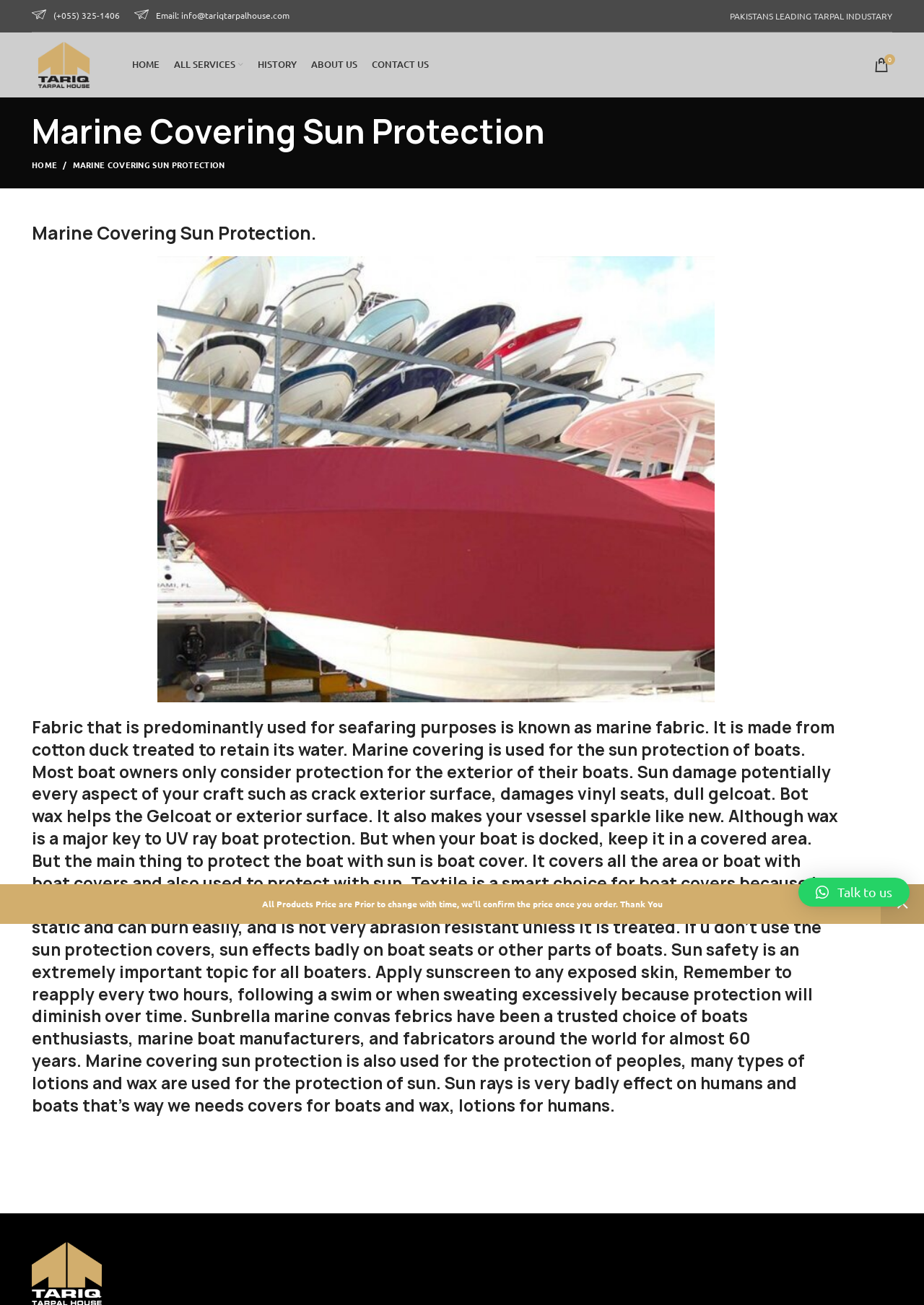Find and specify the bounding box coordinates that correspond to the clickable region for the instruction: "Click the 'Family/Student Portal Login' link".

None